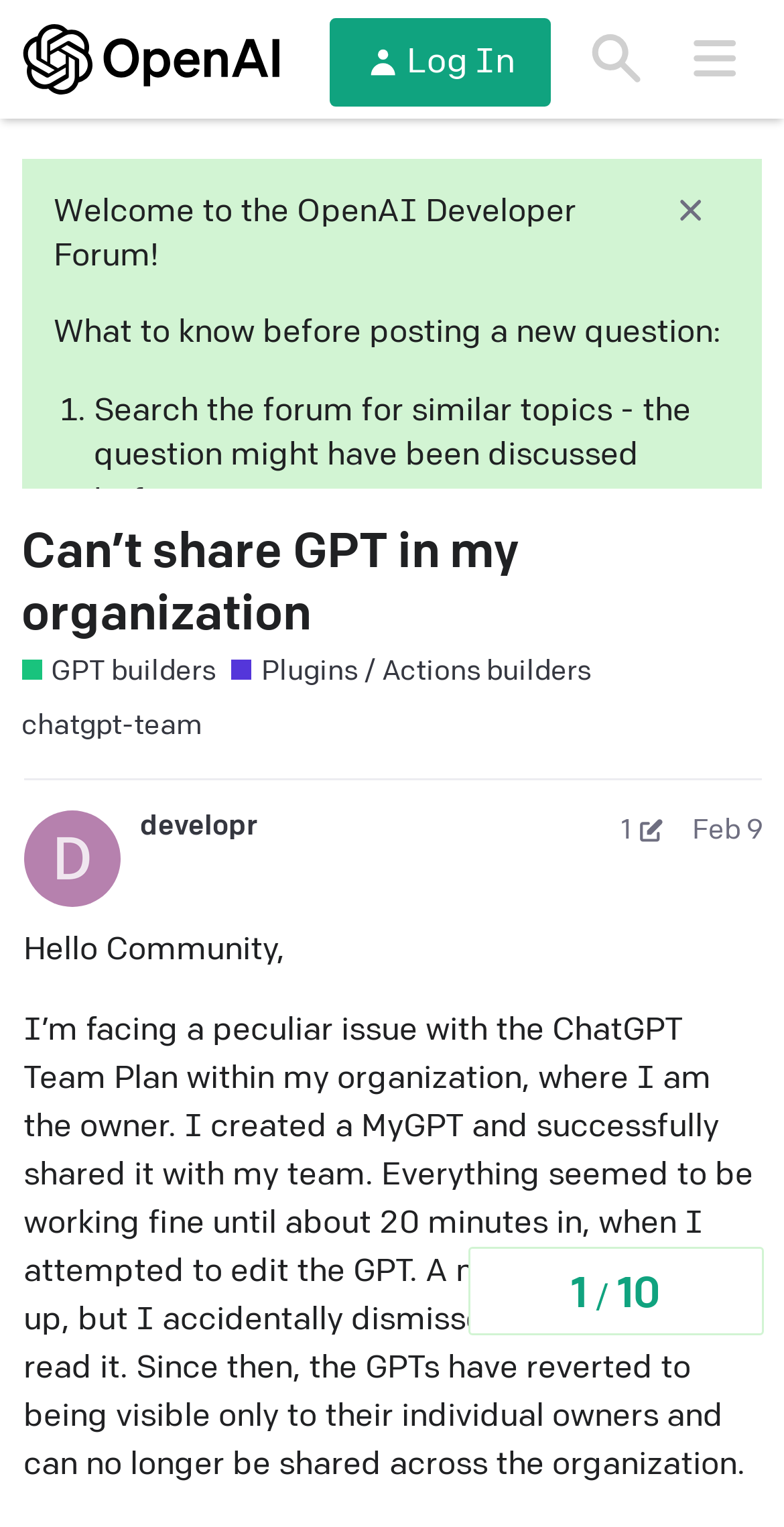Provide the bounding box coordinates for the UI element that is described as: "Plugins / Actions builders".

[0.296, 0.426, 0.754, 0.452]